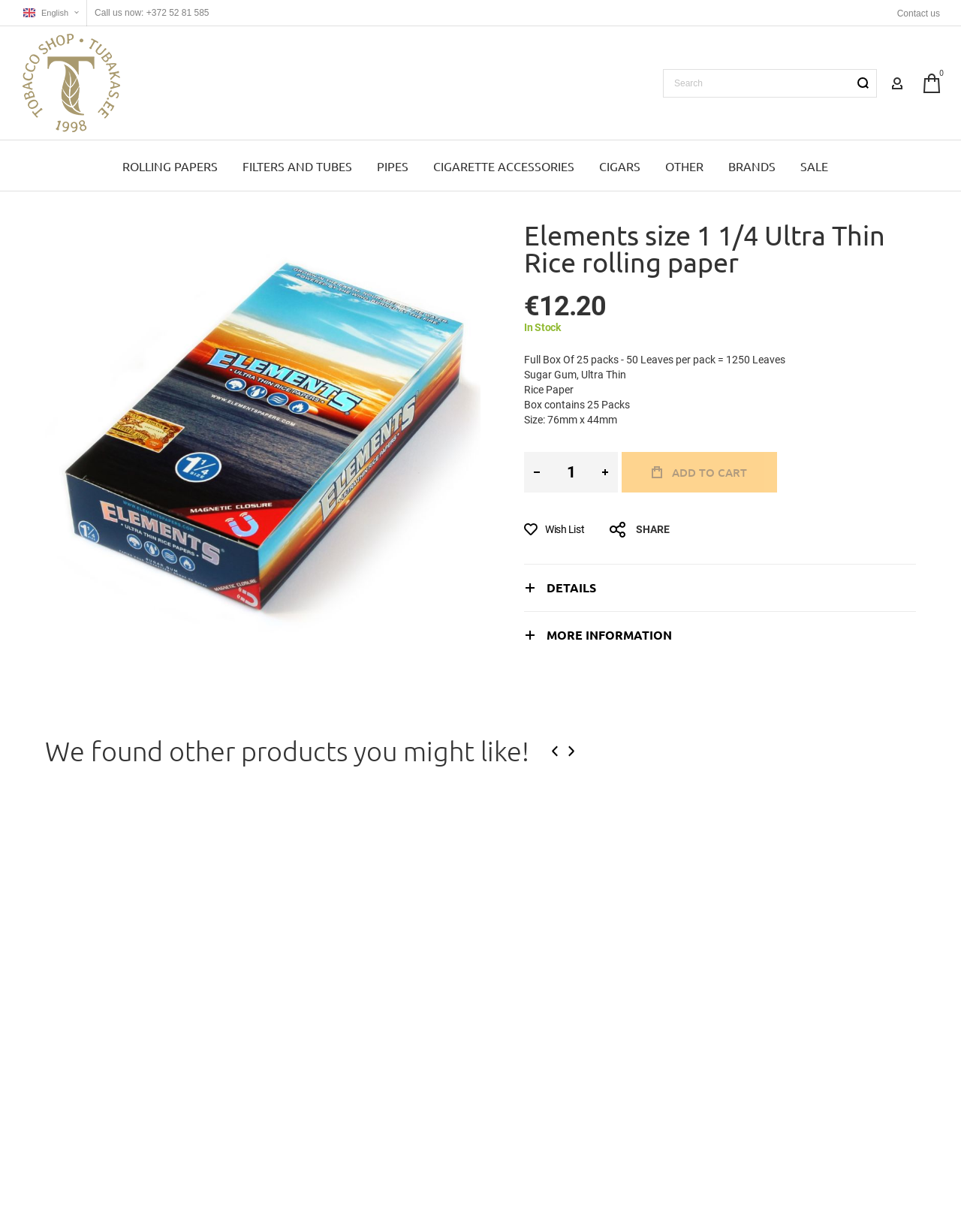Identify and provide the bounding box for the element described by: "Filters and tubes".

[0.245, 0.122, 0.373, 0.146]